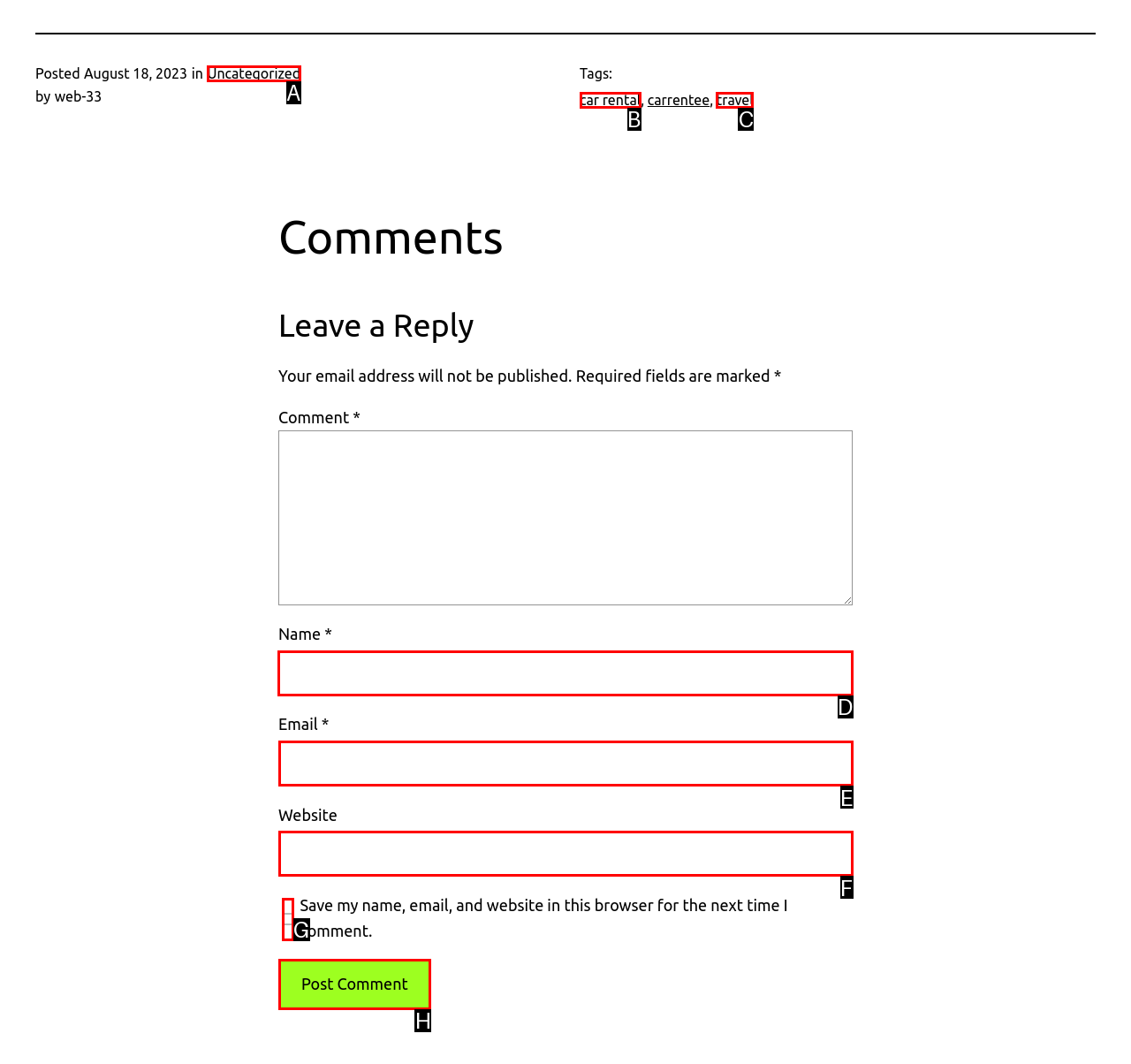Determine which UI element you should click to perform the task: Enter your name in the 'Name' field
Provide the letter of the correct option from the given choices directly.

D